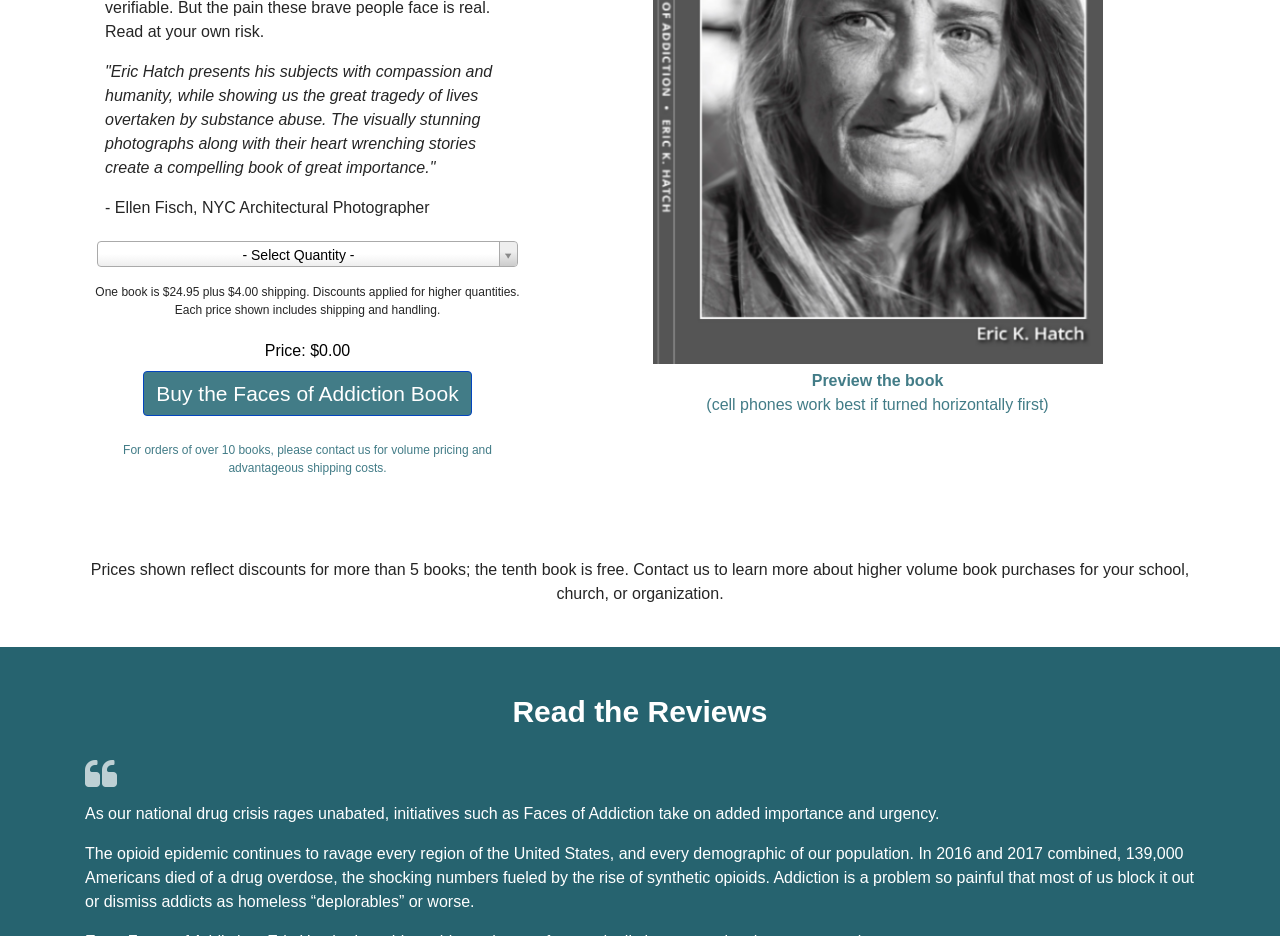Locate the bounding box of the user interface element based on this description: "parent_node: - Select Quantity -".

[0.076, 0.285, 0.425, 0.305]